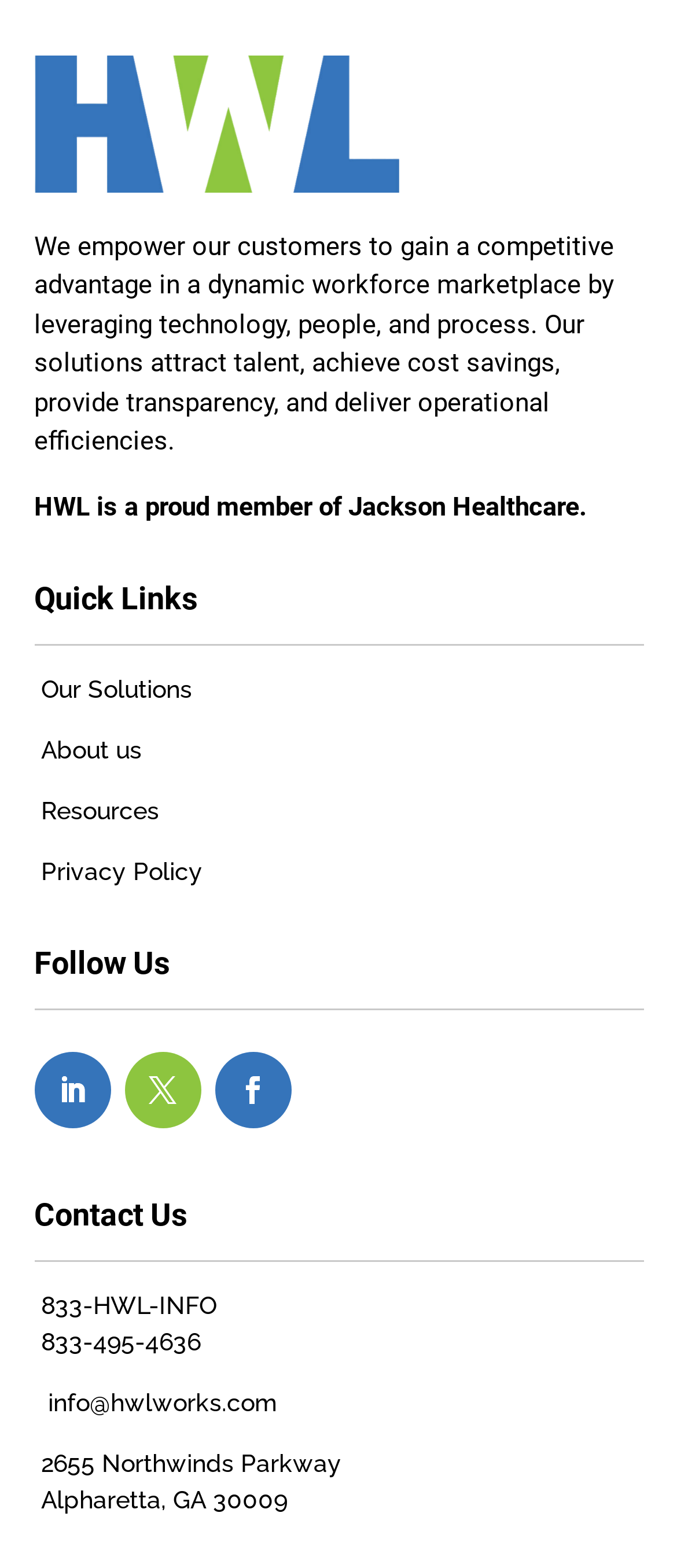Can you show the bounding box coordinates of the region to click on to complete the task described in the instruction: "Explore Low FODMAP Recipes"?

None